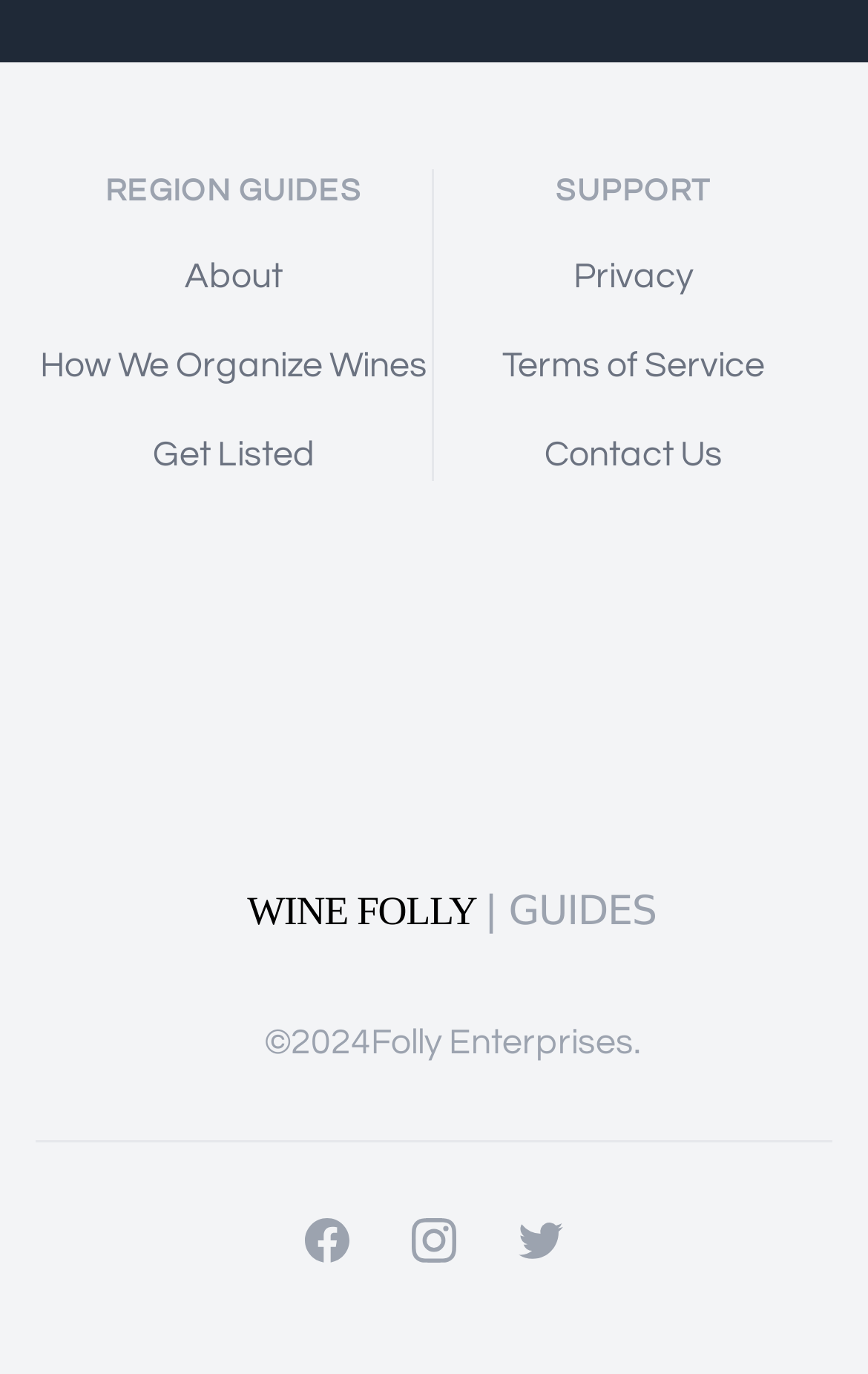How many social media links are available?
Identify the answer in the screenshot and reply with a single word or phrase.

3